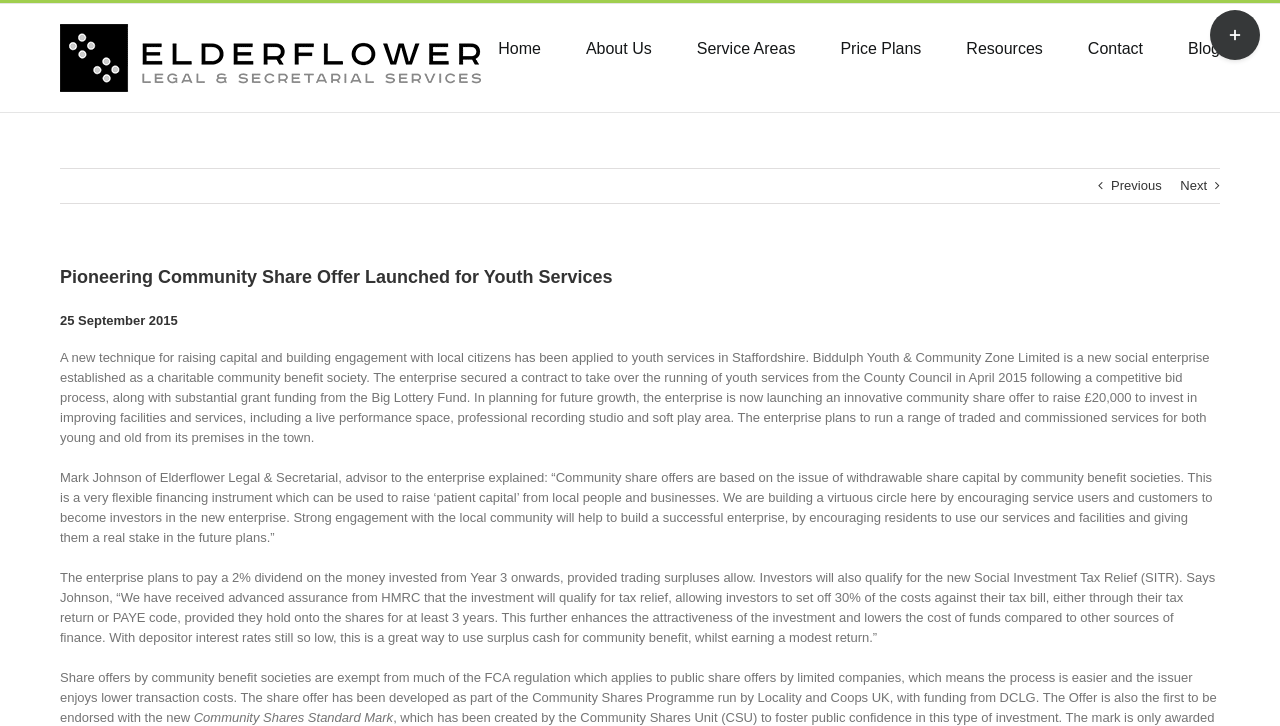Please give the bounding box coordinates of the area that should be clicked to fulfill the following instruction: "View the next page". The coordinates should be in the format of four float numbers from 0 to 1, i.e., [left, top, right, bottom].

[0.922, 0.233, 0.943, 0.28]